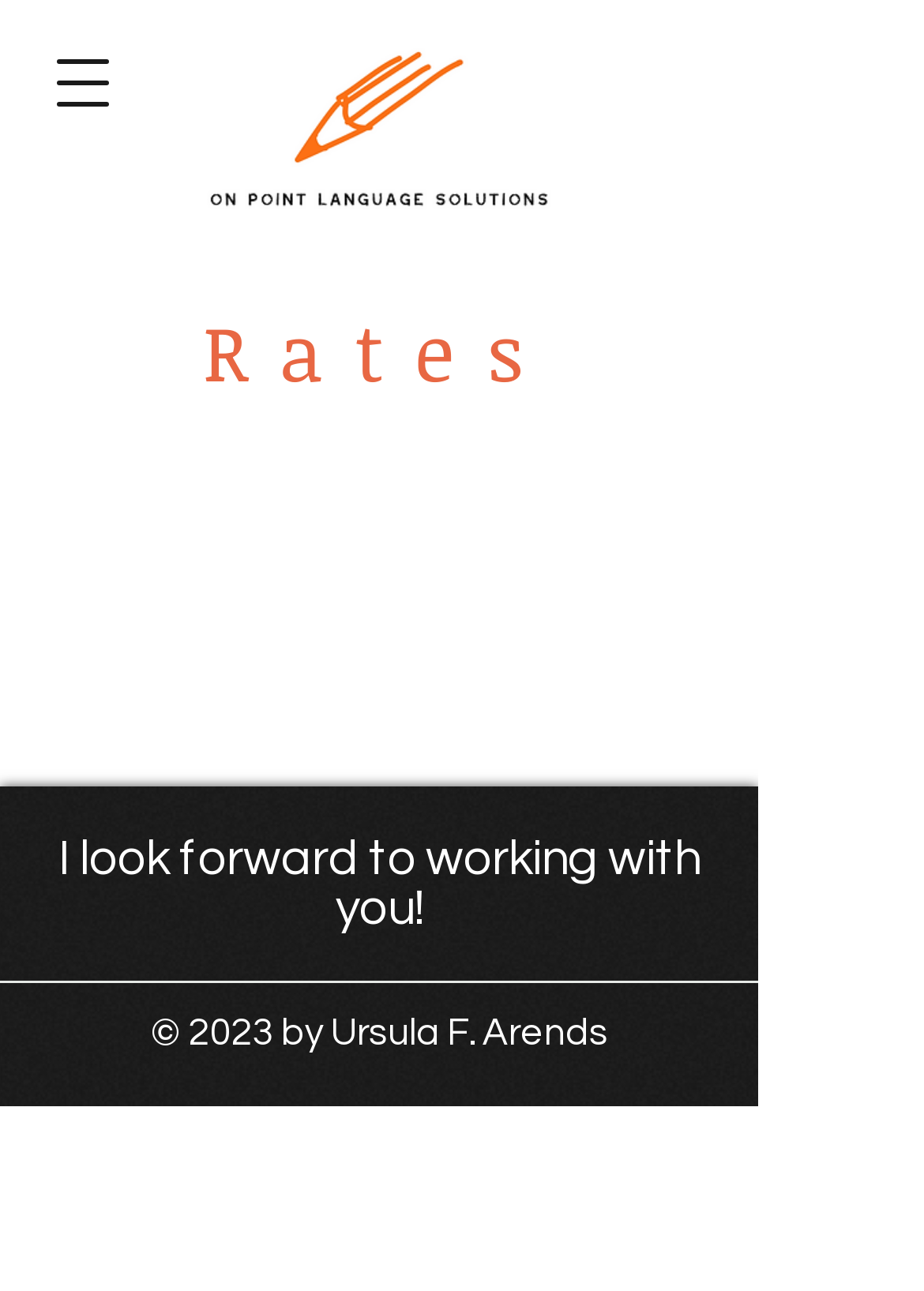Provide a single word or phrase answer to the question: 
What is the purpose of the button?

Open navigation menu